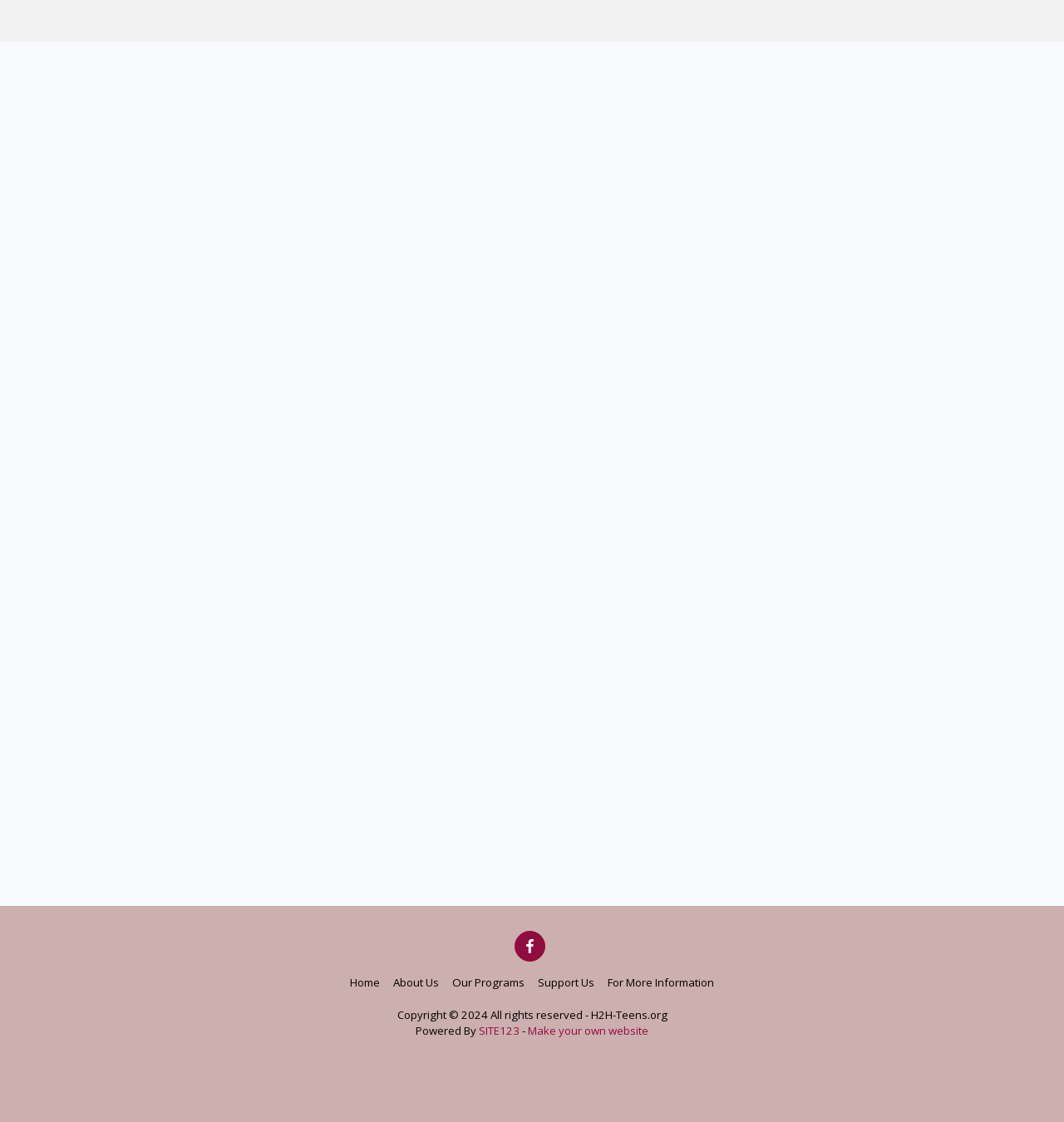Provide the bounding box coordinates of the HTML element described as: "aimee@h2h-teen.org". The bounding box coordinates should be four float numbers between 0 and 1, i.e., [left, top, right, bottom].

[0.16, 0.297, 0.307, 0.314]